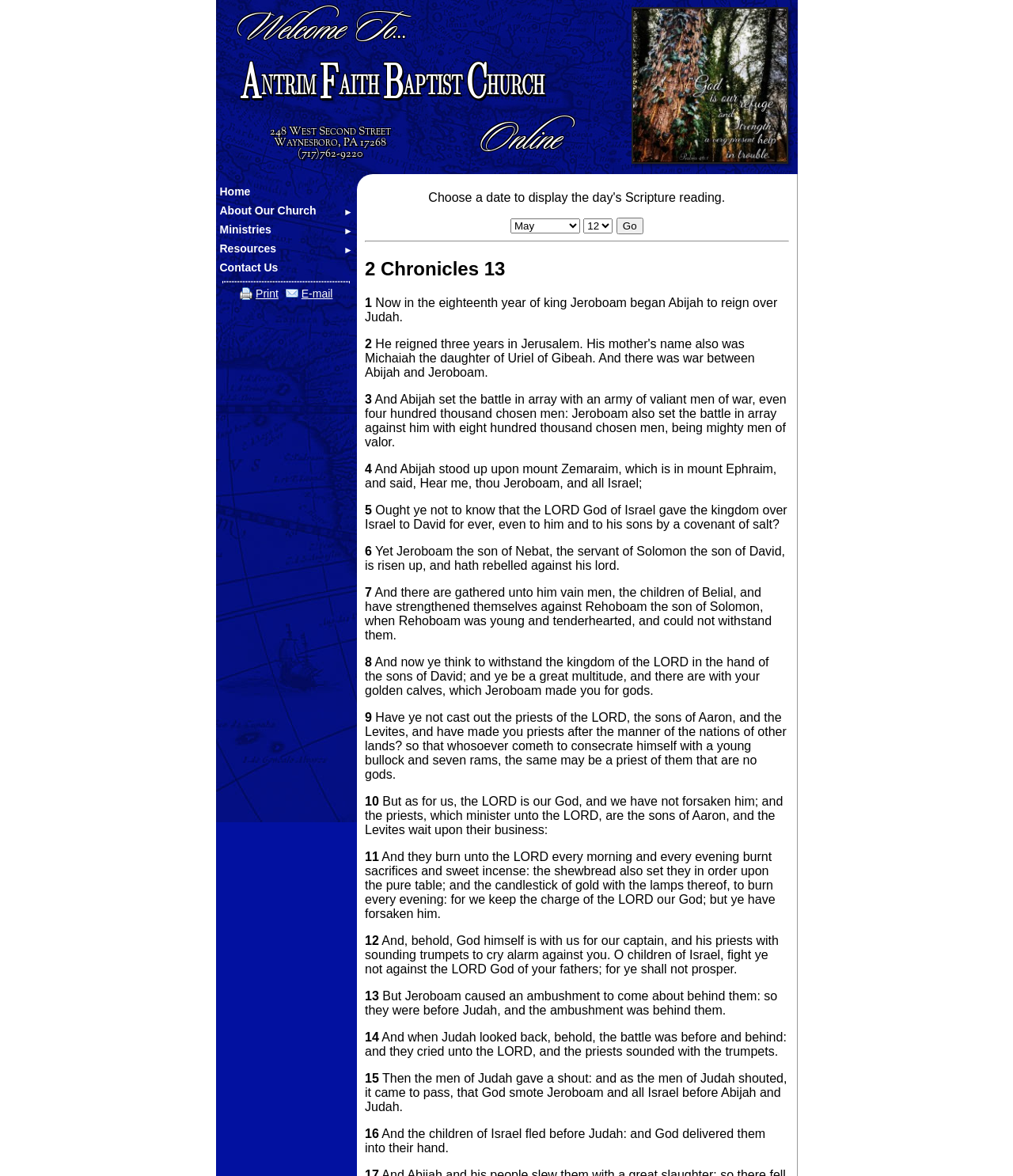Extract the main title from the webpage and generate its text.

A
ntrim
F
aith
B
aptist
C
hurch